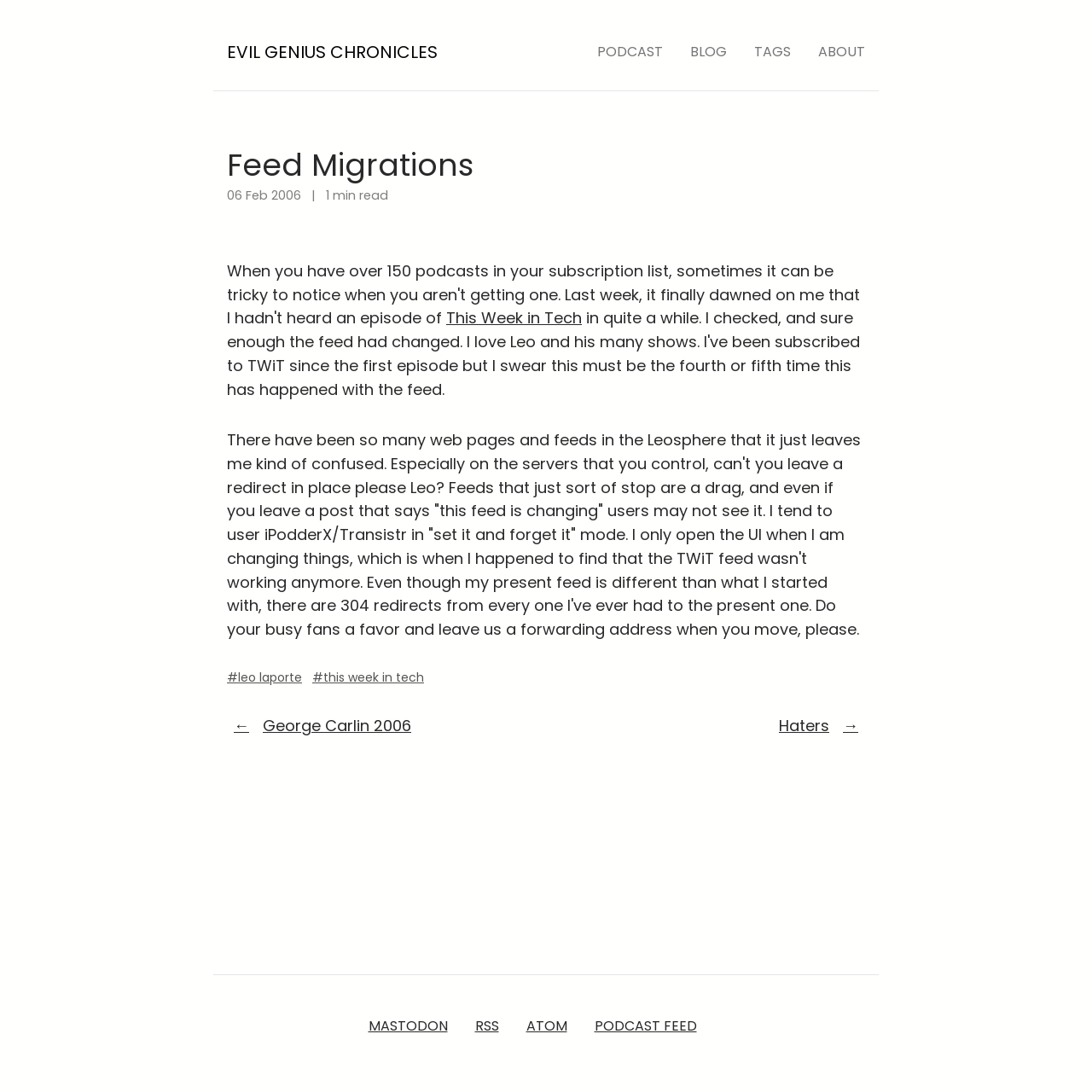What is the name of the podcast mentioned?
Answer the question in as much detail as possible.

I found the name of the podcast mentioned in the article by looking at the link element within the main section, which contains the text 'This Week in Tech'.